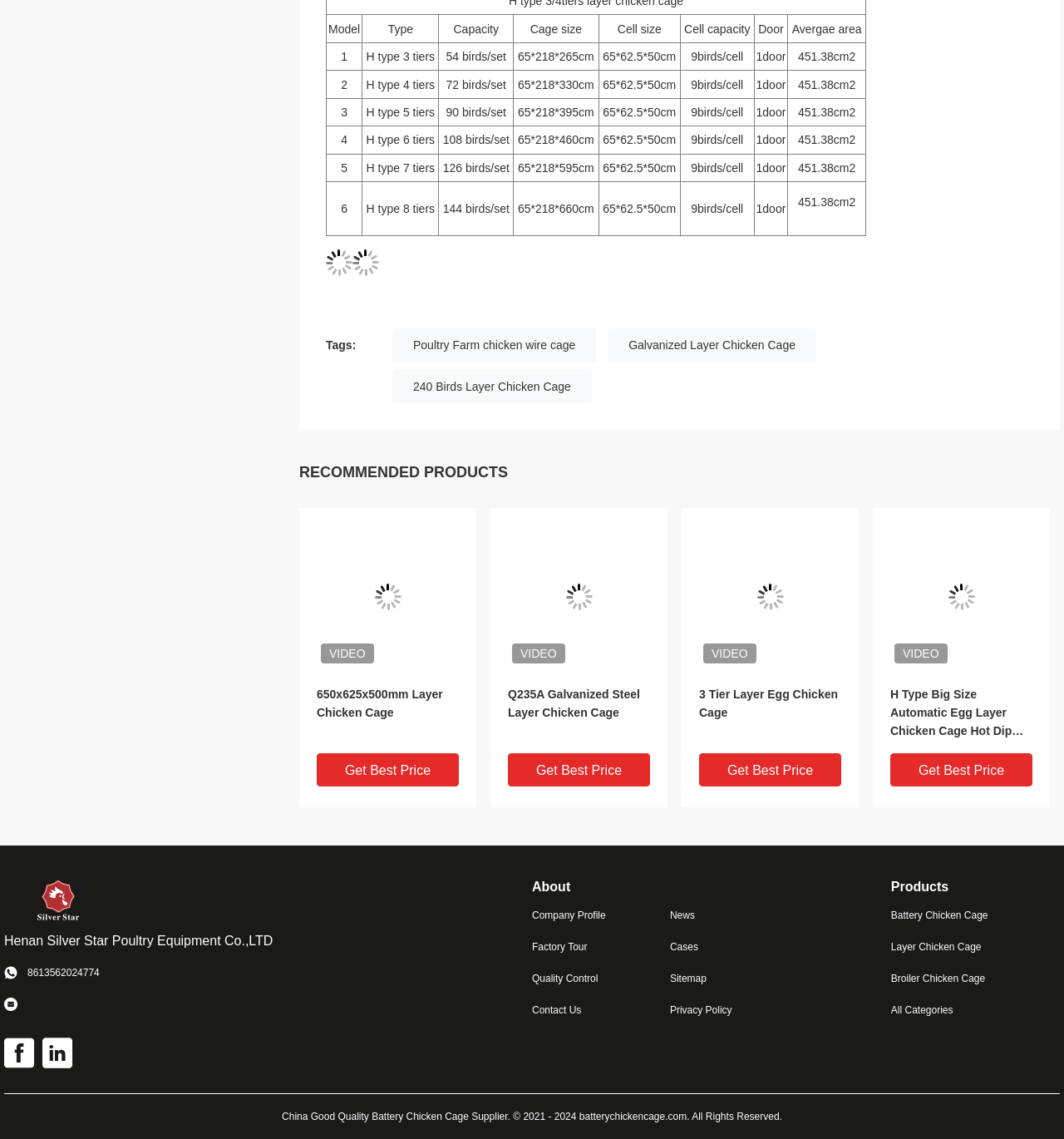What is the size of the cage in the third row?
Look at the image and respond with a one-word or short phrase answer.

65*218*395cm